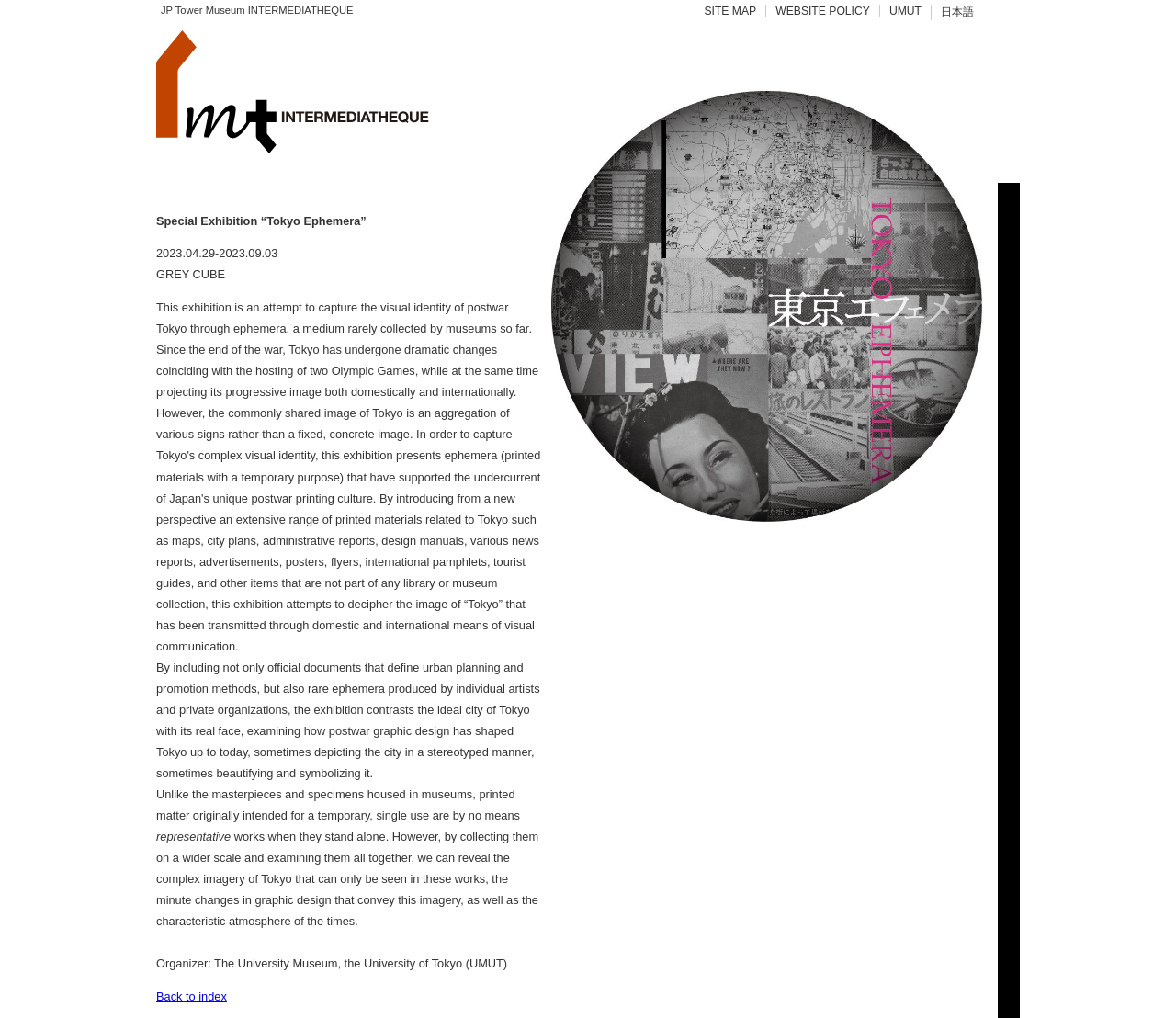Give a concise answer of one word or phrase to the question: 
What is the theme of the special exhibition?

Tokyo Ephemera